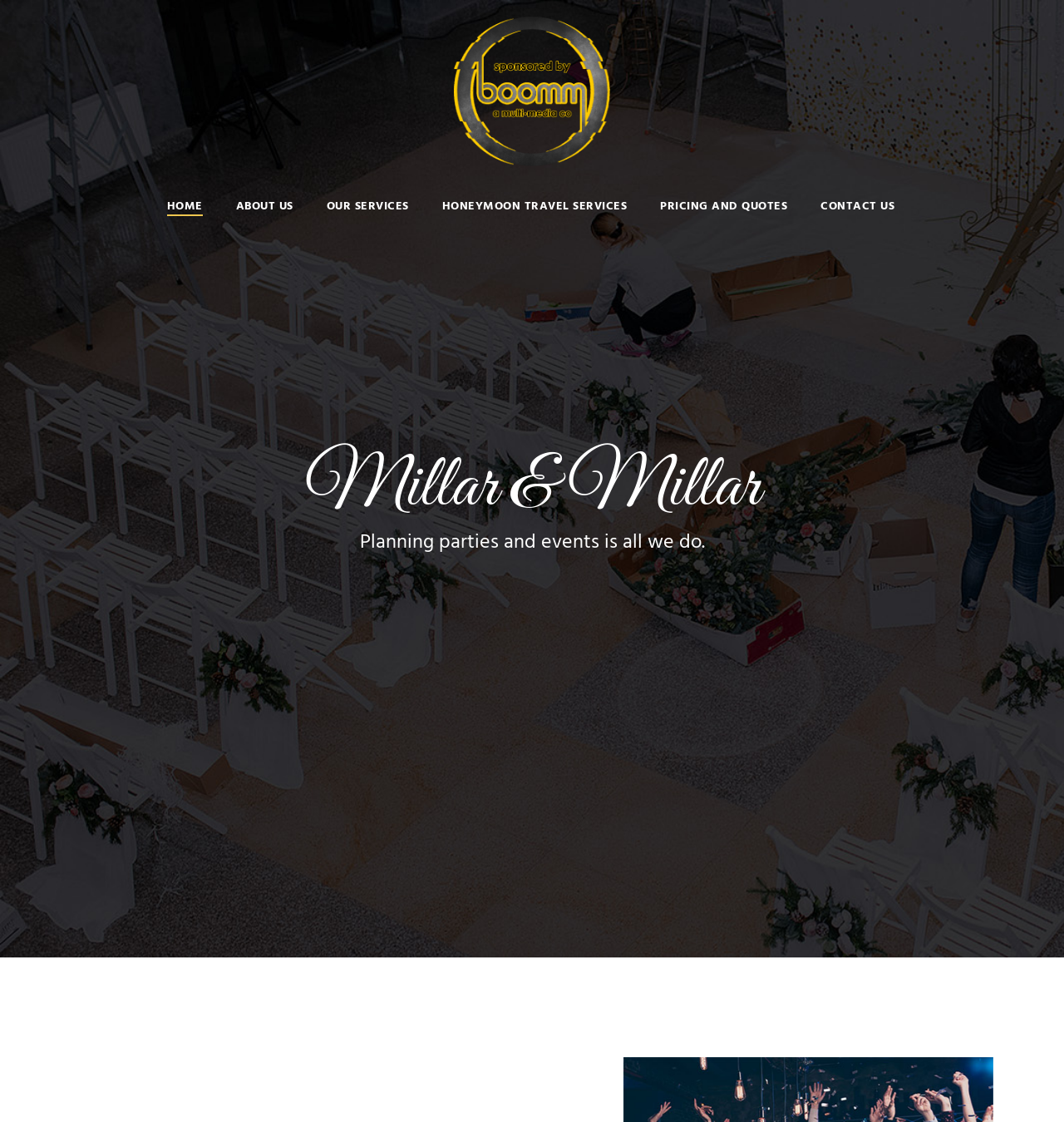How many navigation links are there?
Based on the image content, provide your answer in one word or a short phrase.

6